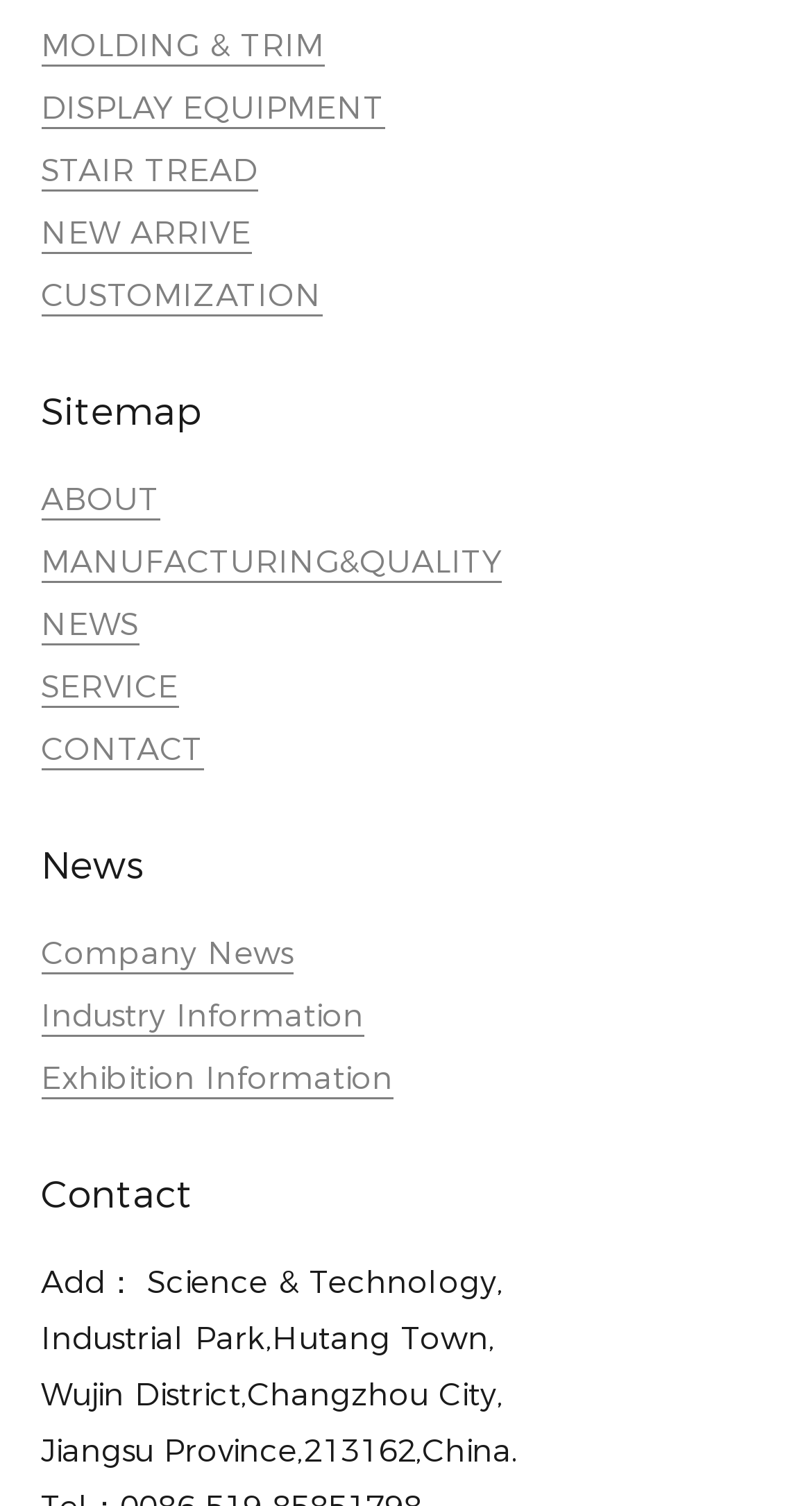Provide a short answer to the following question with just one word or phrase: What is the first link on the top left?

MOLDING & TRIM